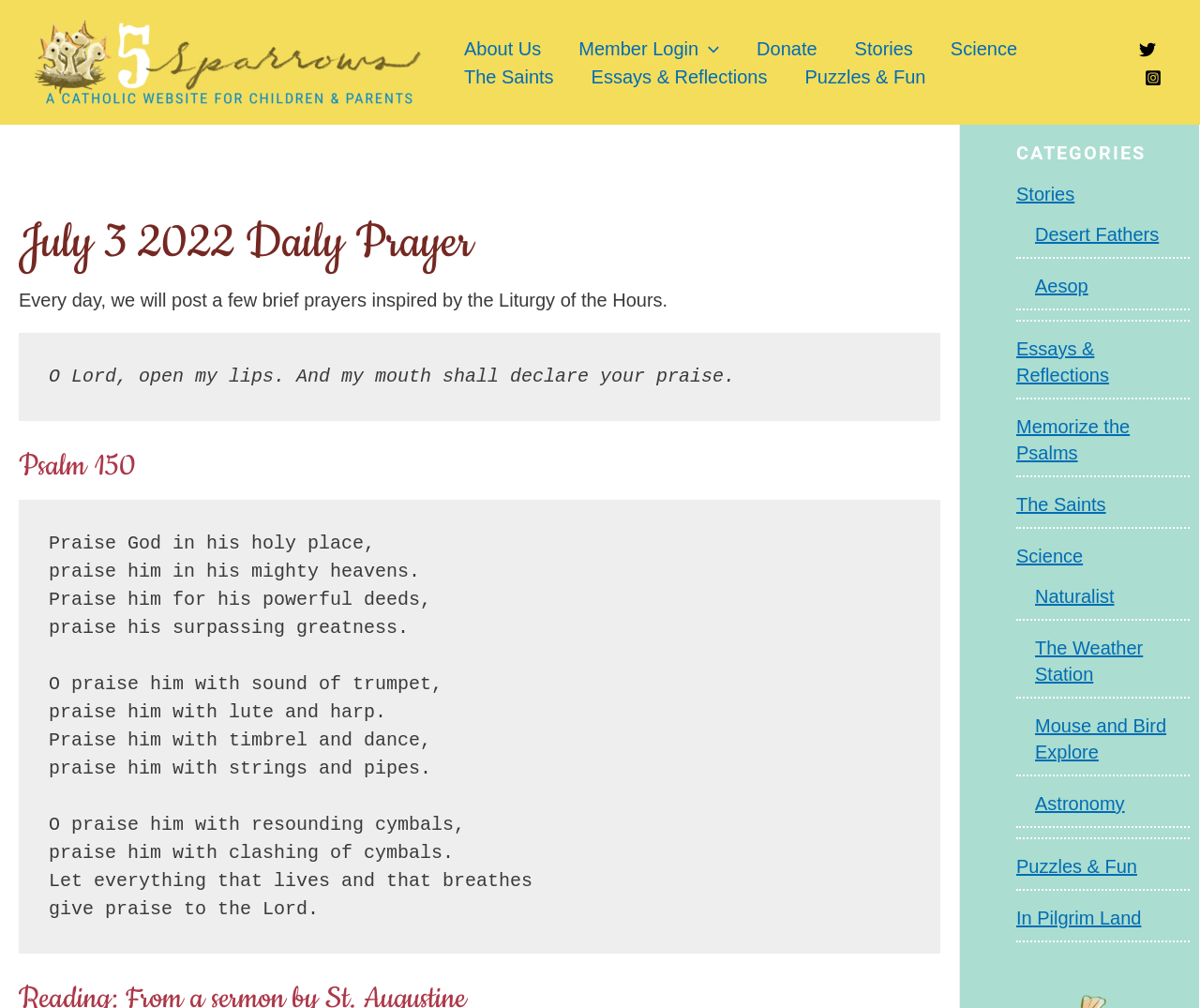Locate the coordinates of the bounding box for the clickable region that fulfills this instruction: "Read the 'Psalm 150' prayer".

[0.016, 0.447, 0.784, 0.477]